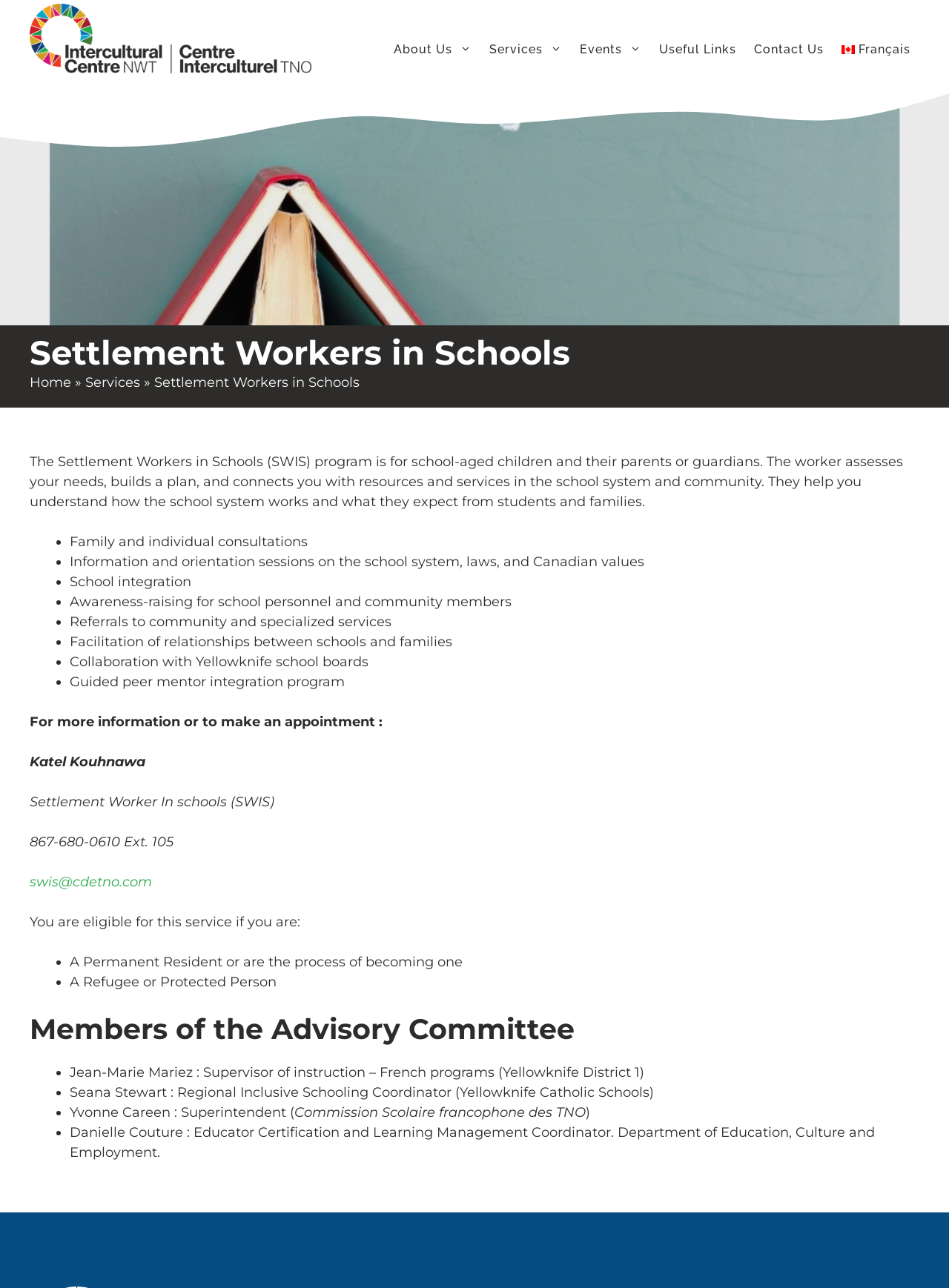Use a single word or phrase to respond to the question:
Who is the contact person for the Settlement Workers in Schools program?

Katel Kouhnawa